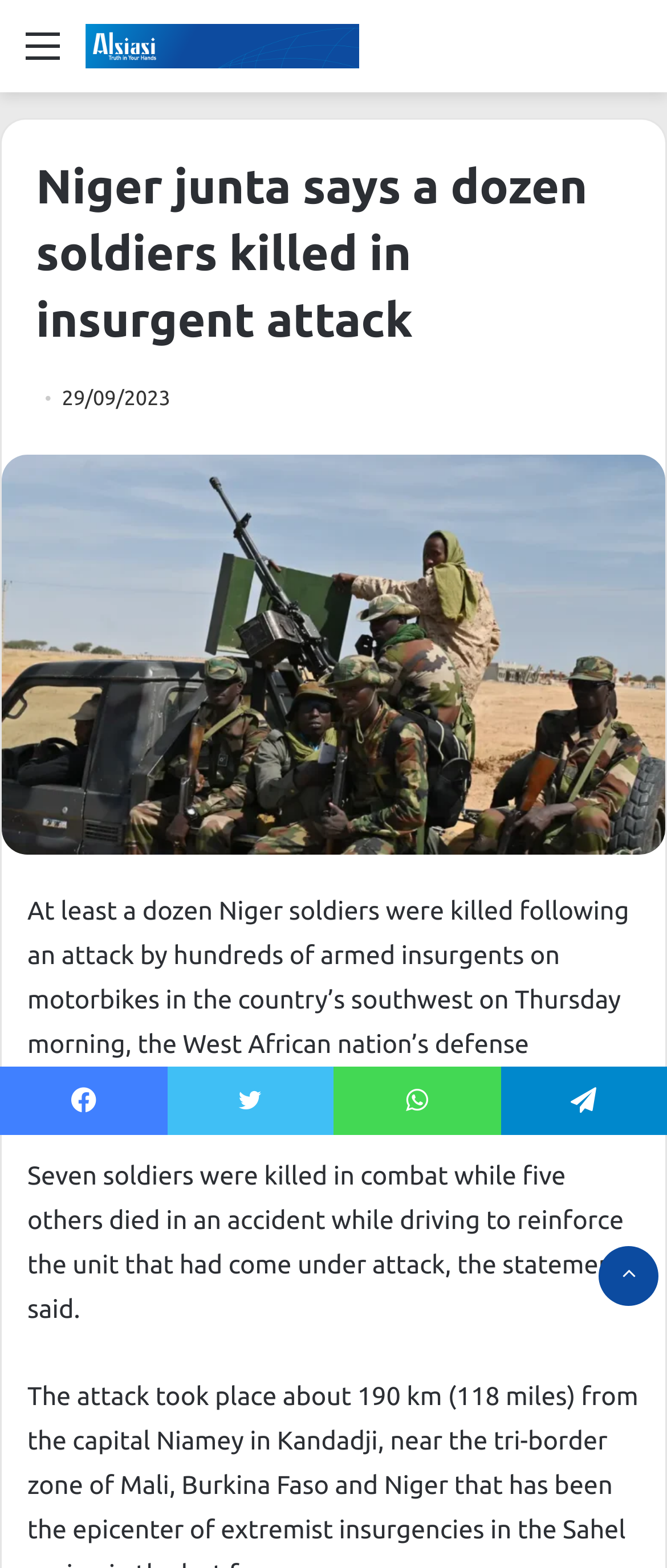Please determine the bounding box of the UI element that matches this description: SCIENCE. The coordinates should be given as (top-left x, top-left y, bottom-right x, bottom-right y), with all values between 0 and 1.

None